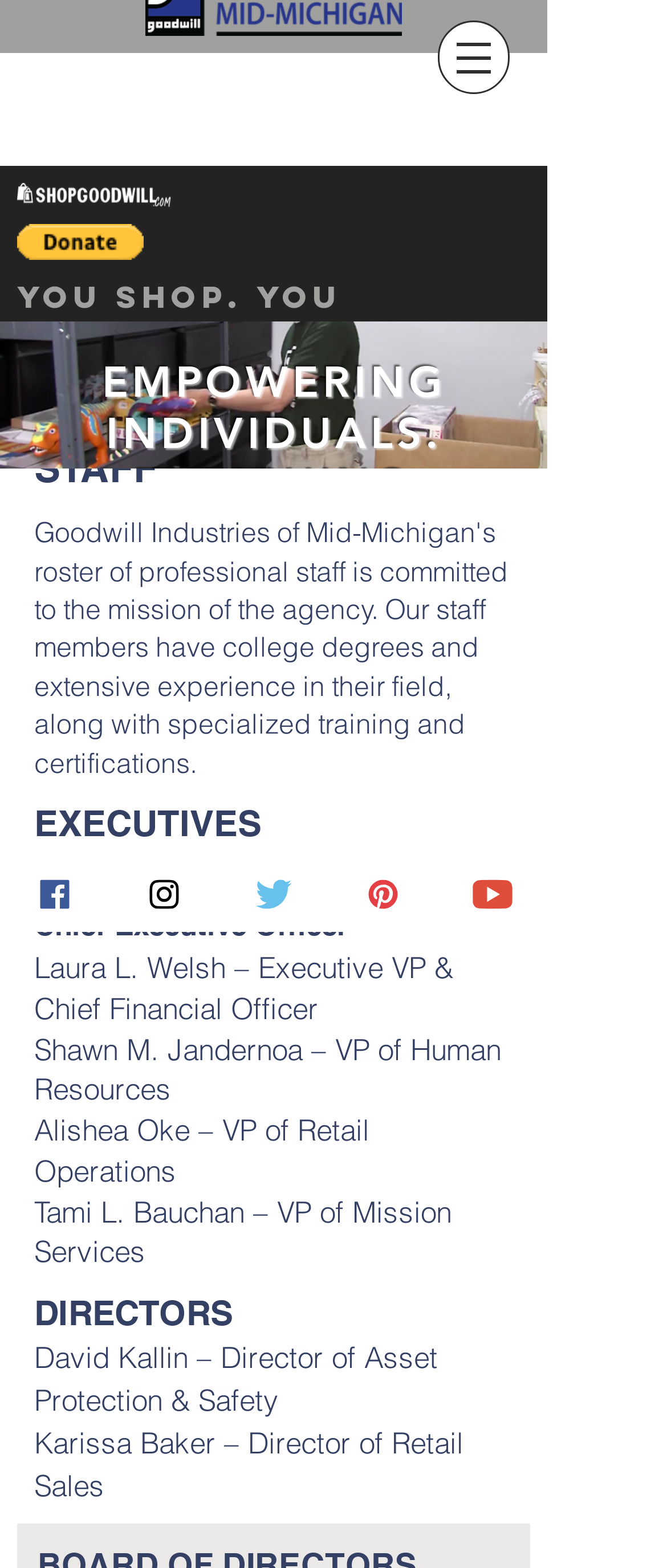Identify the bounding box for the described UI element: "aria-label="Slide 1"".

[0.399, 0.268, 0.422, 0.278]